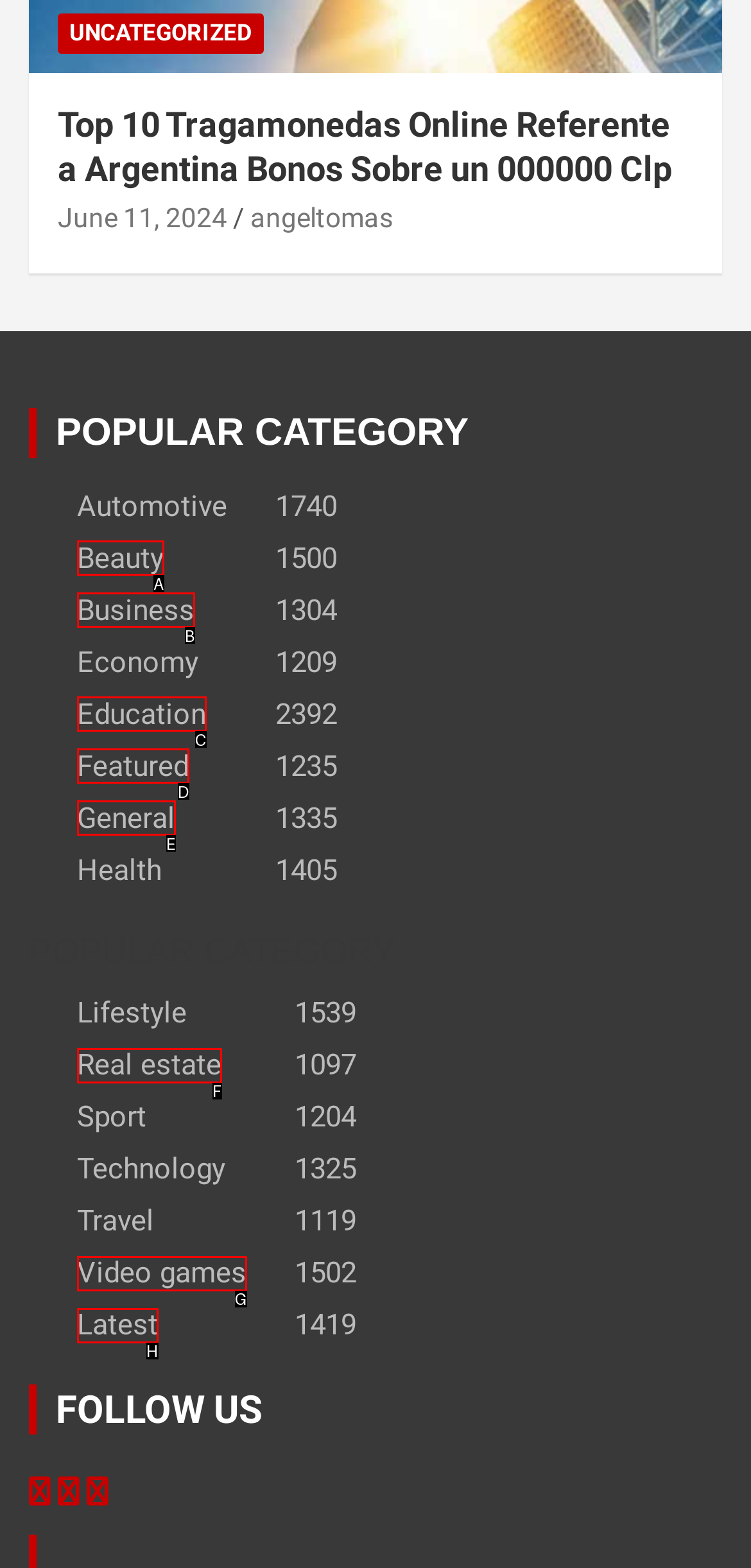Point out the option that aligns with the description: NECESSARY ONLY
Provide the letter of the corresponding choice directly.

None